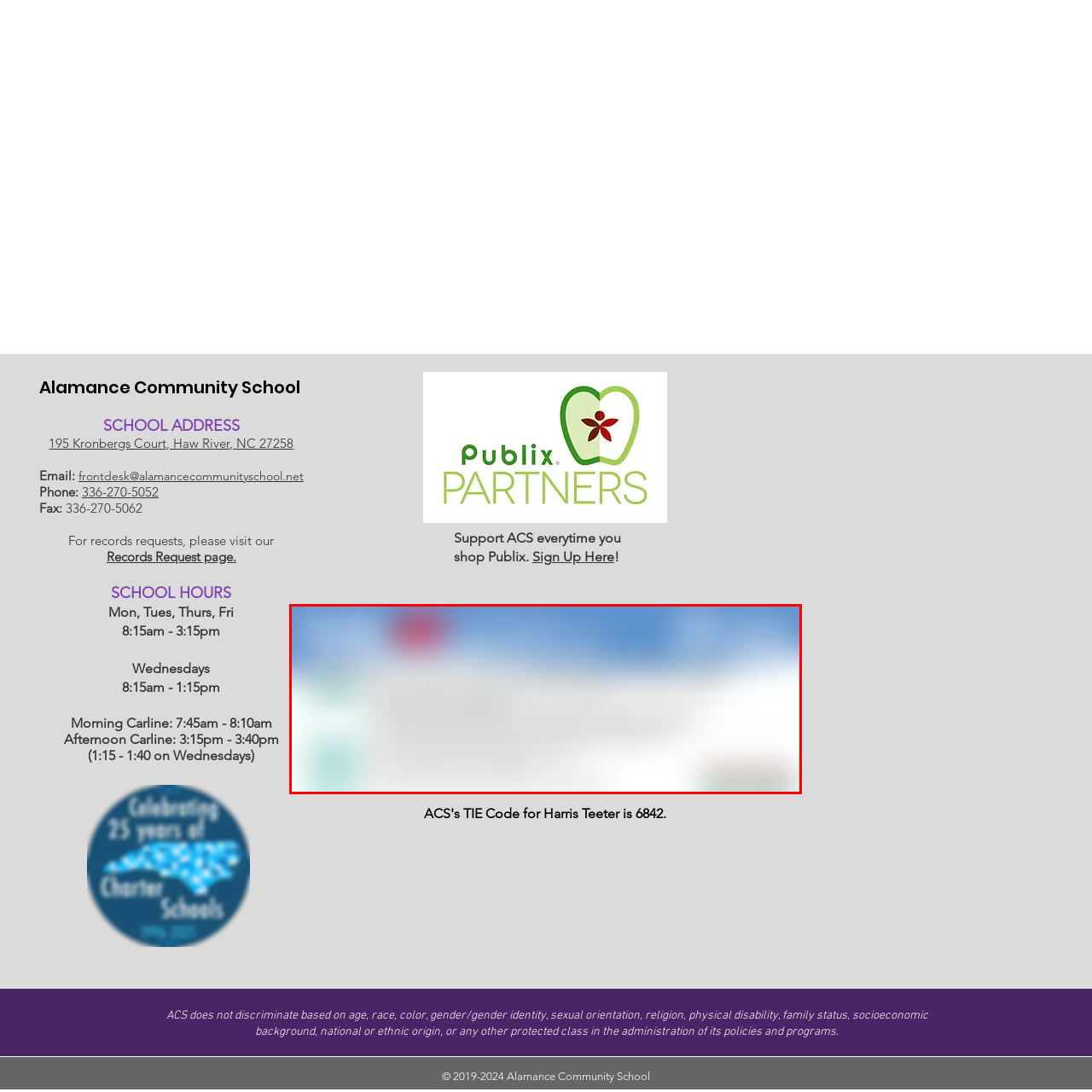Create an extensive description for the image inside the red frame.

The image features information about the "HT TIE program," highlighting its relevance and importance for the Alamance Community School. The design includes a blue background with visually appealing elements that capture attention. It presents key details in an organized manner, outlining what the program entails and encouraging engagement from the school community. The layout is user-friendly, making it easy for readers to absorb the highlighted information. The inclusion of graphics and a professional aesthetic enhances the overall message, ensuring it resonates with staff, students, and parents alike.